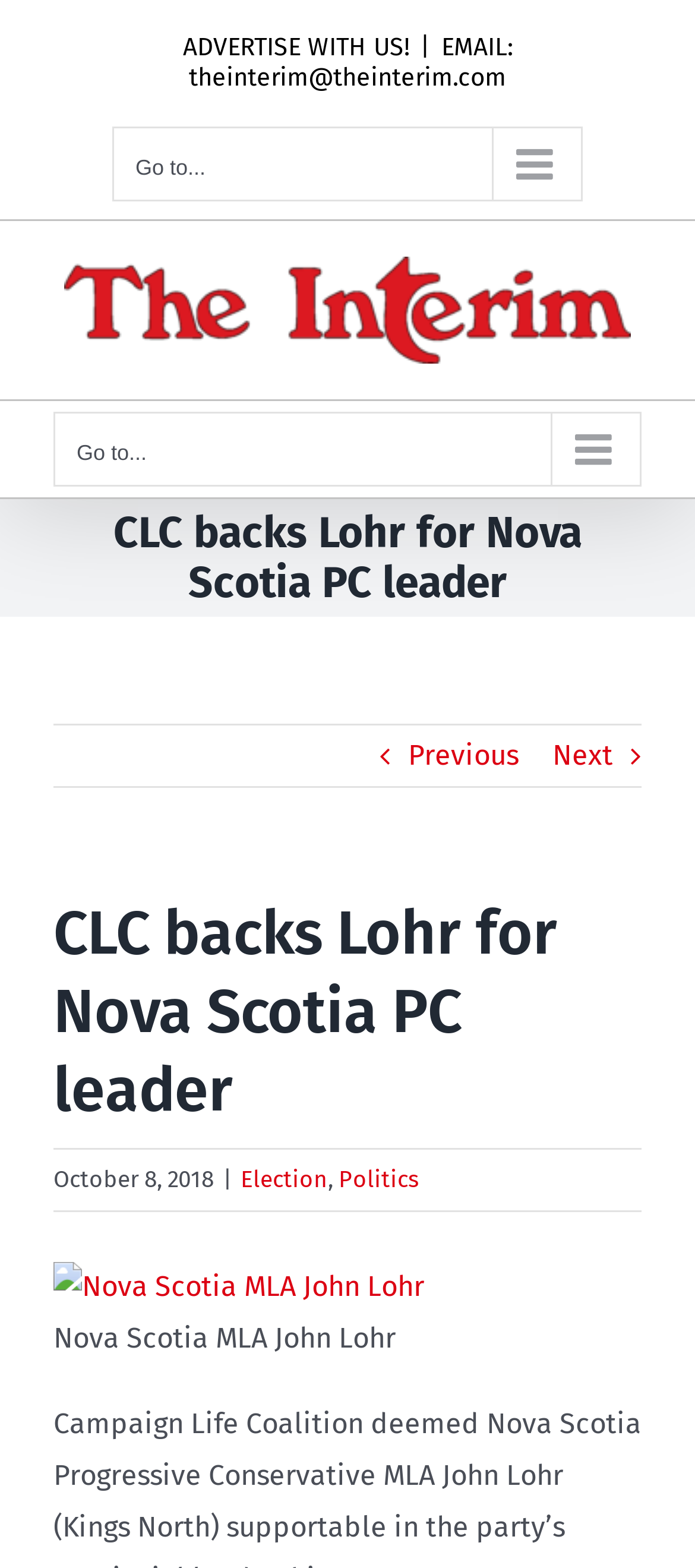Pinpoint the bounding box coordinates of the clickable area necessary to execute the following instruction: "View the Unicycle Calendar". The coordinates should be given as four float numbers between 0 and 1, namely [left, top, right, bottom].

None